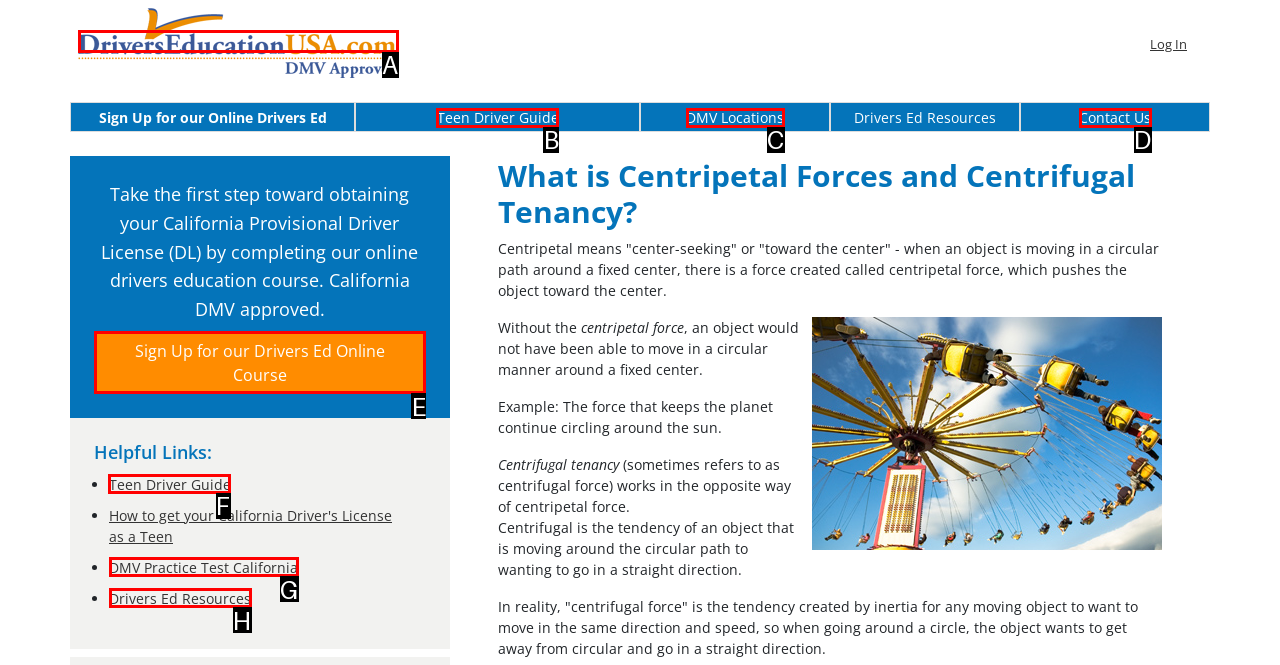Choose the letter that corresponds to the correct button to accomplish the task: Learn about teen driver guide
Reply with the letter of the correct selection only.

F